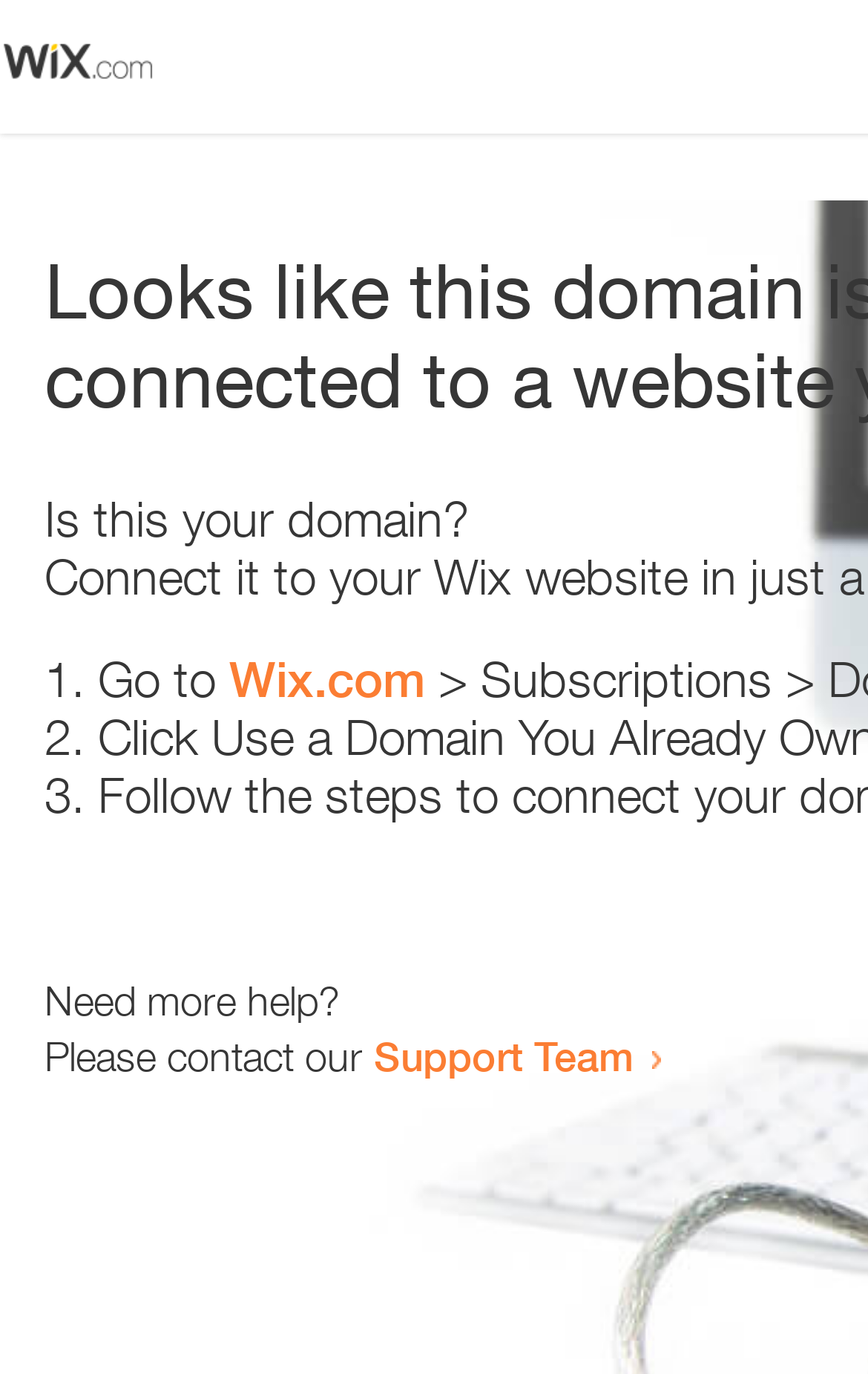What is the main topic of this webpage?
Give a single word or phrase answer based on the content of the image.

Error